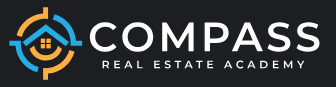What is the focus of the academy?
Refer to the image and give a detailed answer to the question.

The caption states that the design of the logo emphasizes the academy's focus on real estate education, conveying professionalism and guidance, which implies that the academy is dedicated to training in the real estate field.